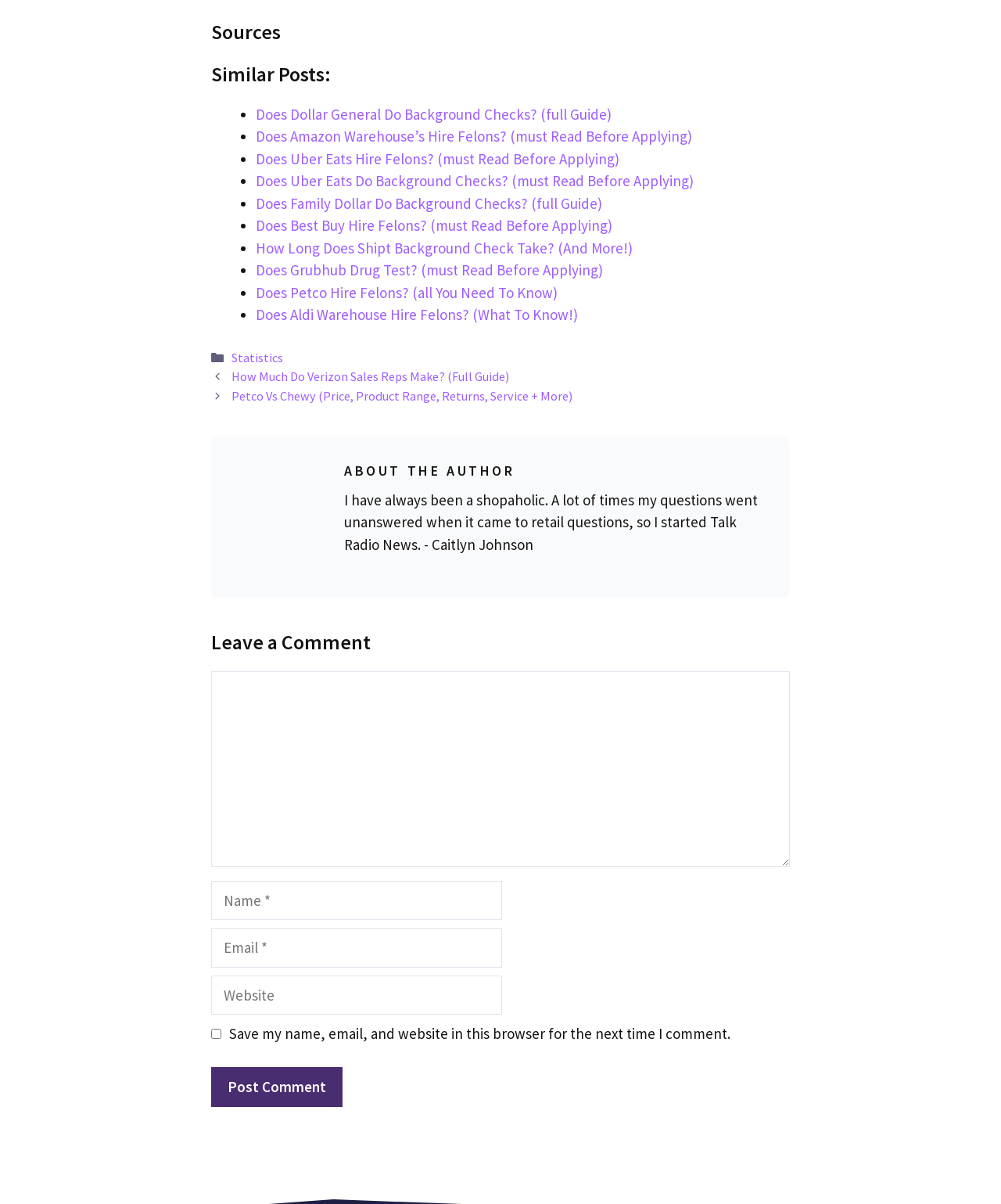Please specify the bounding box coordinates of the region to click in order to perform the following instruction: "Click on the 'Statistics' link".

[0.231, 0.291, 0.283, 0.304]